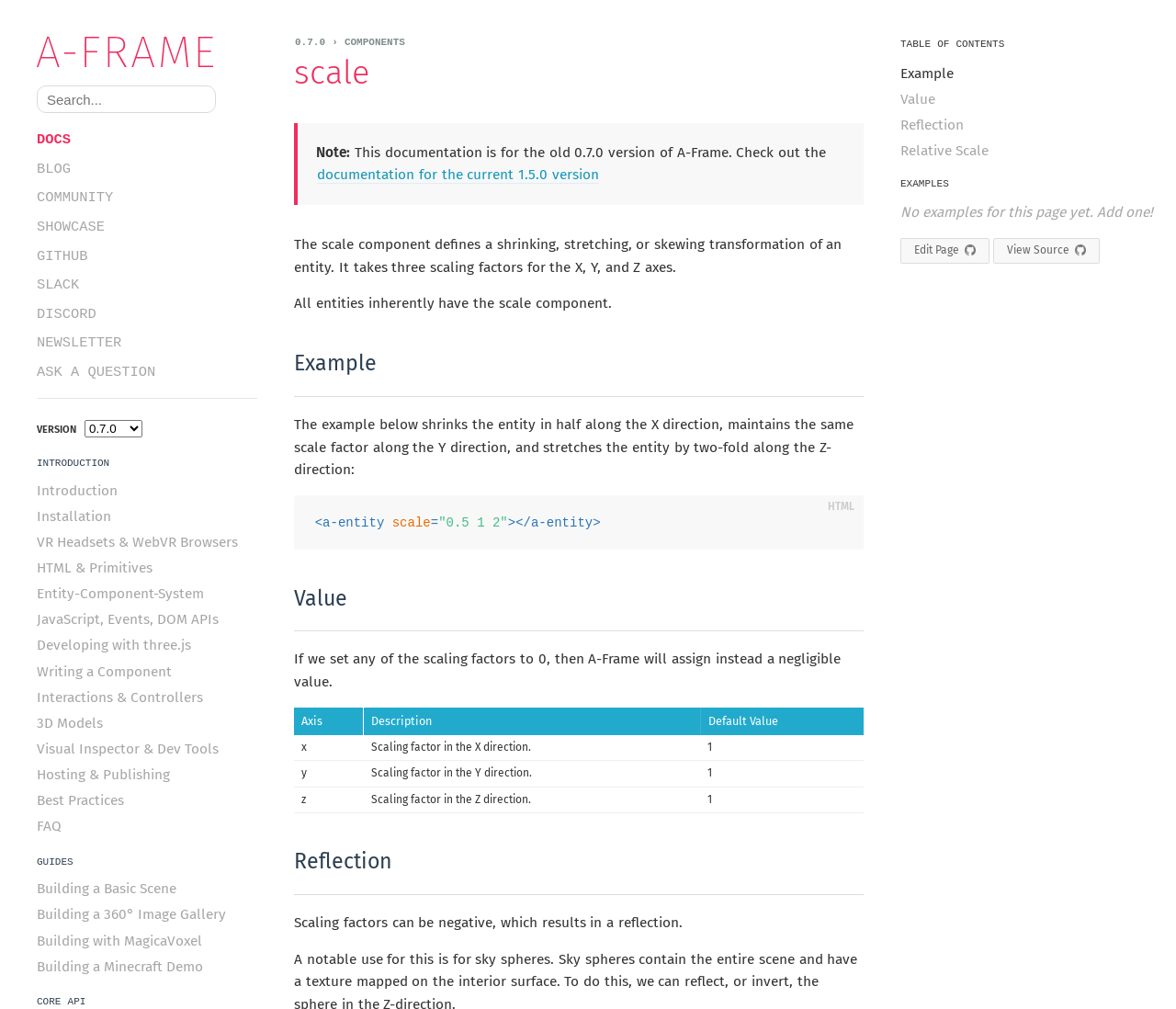Determine the bounding box coordinates of the element's region needed to click to follow the instruction: "click on COMPONENTS". Provide these coordinates as four float numbers between 0 and 1, formatted as [left, top, right, bottom].

[0.251, 0.036, 0.734, 0.048]